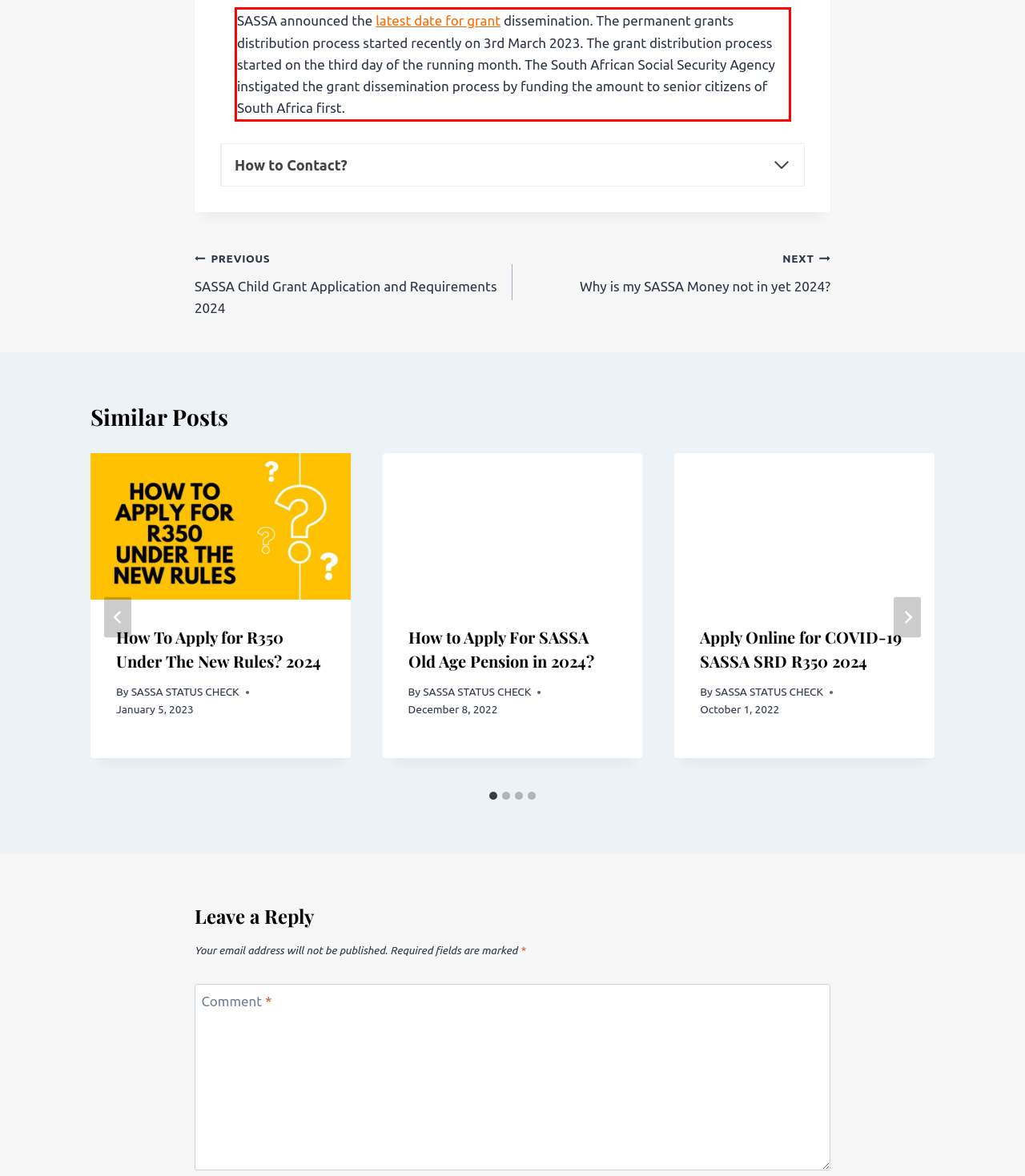Given a webpage screenshot, locate the red bounding box and extract the text content found inside it.

SASSA announced the latest date for grant dissemination. The permanent grants distribution process started recently on 3rd March 2023. The grant distribution process started on the third day of the running month. The South African Social Security Agency instigated the grant dissemination process by funding the amount to senior citizens of South Africa first.